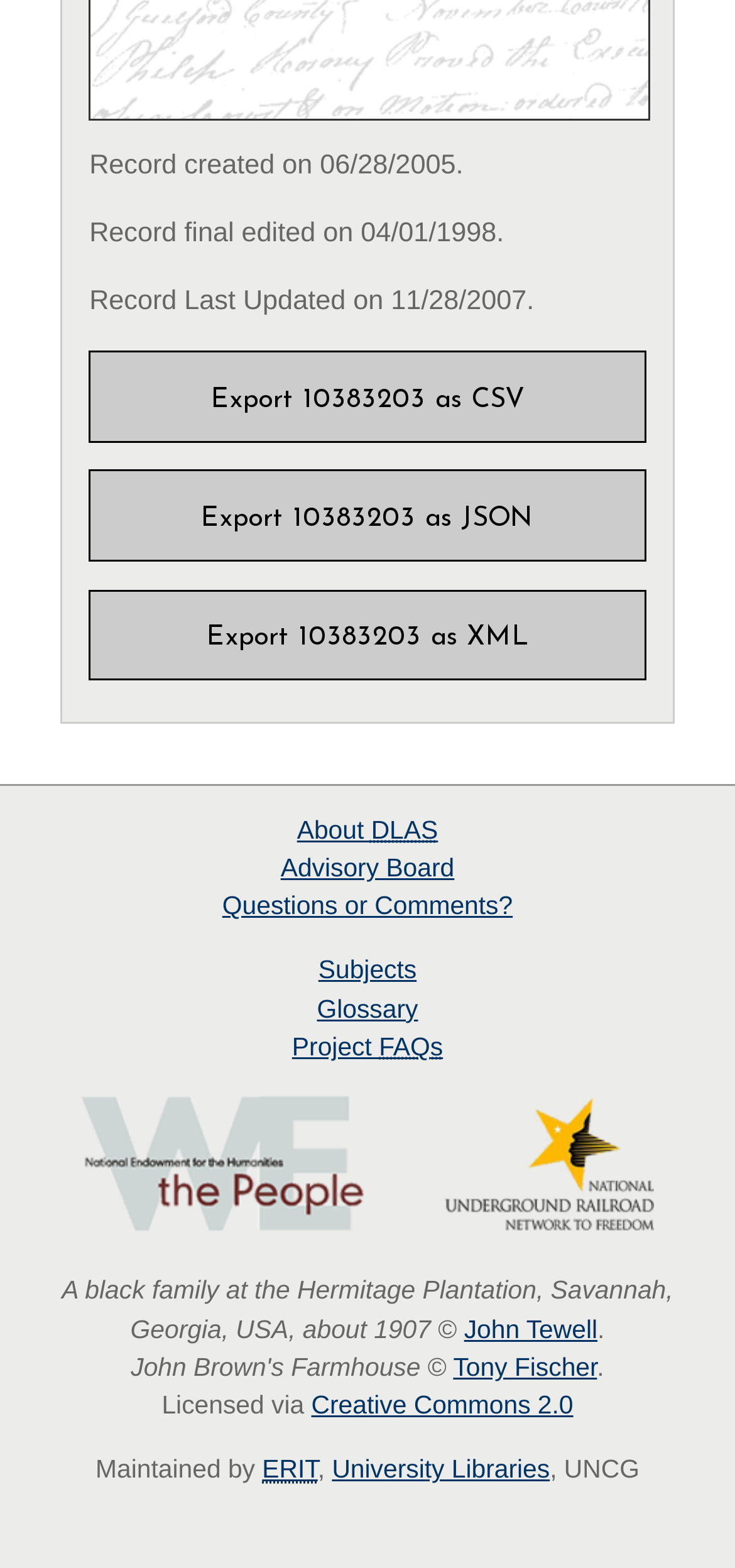How many export options are available?
Answer the question in a detailed and comprehensive manner.

There are three export options available, which can be found in the links 'Export 10383203 as CSV', 'Export 10383203 as JSON', and 'Export 10383203 as XML' at the top of the page.